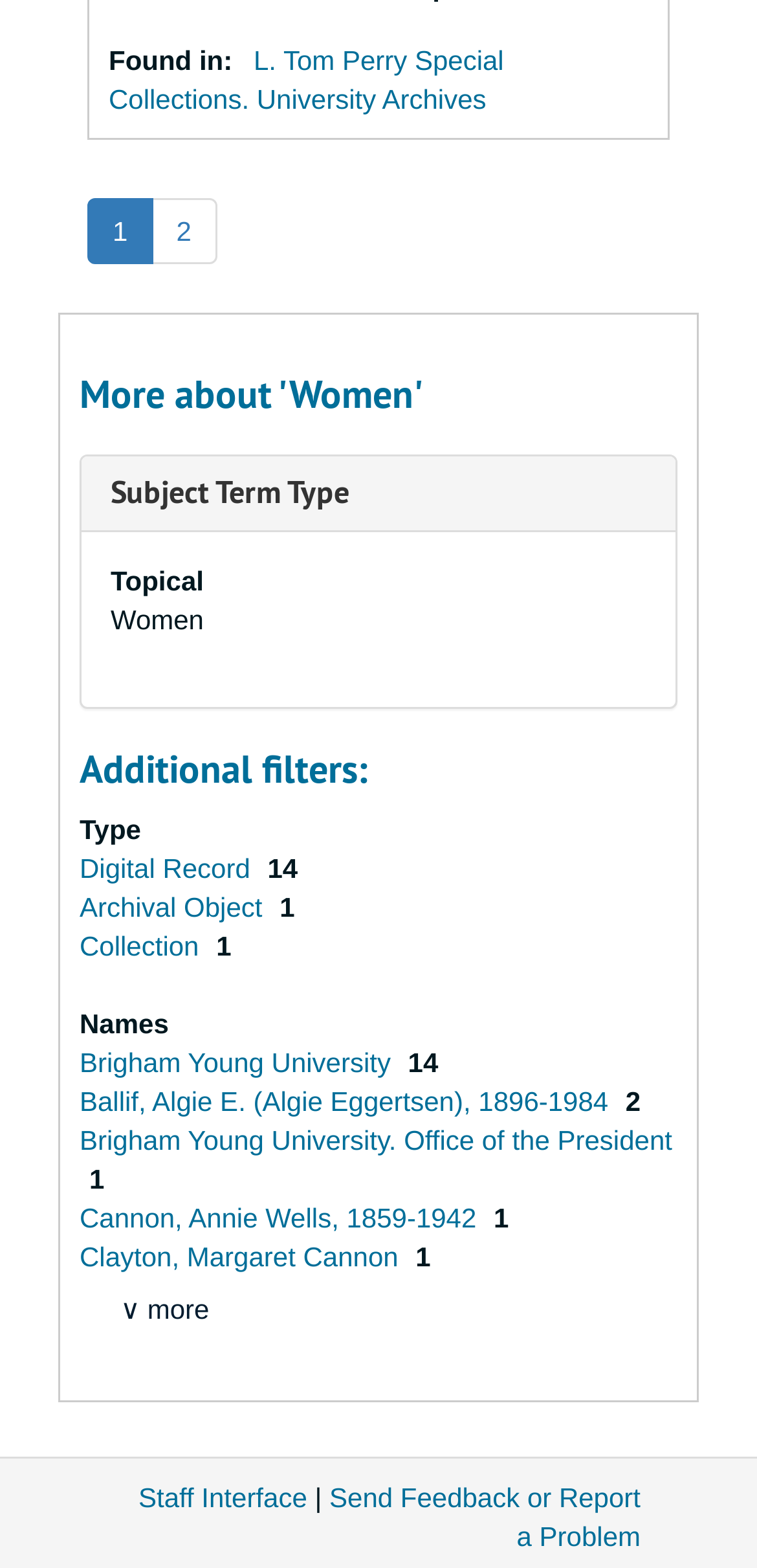Provide the bounding box coordinates of the UI element that matches the description: "Subject Term Type".

[0.146, 0.301, 0.462, 0.327]